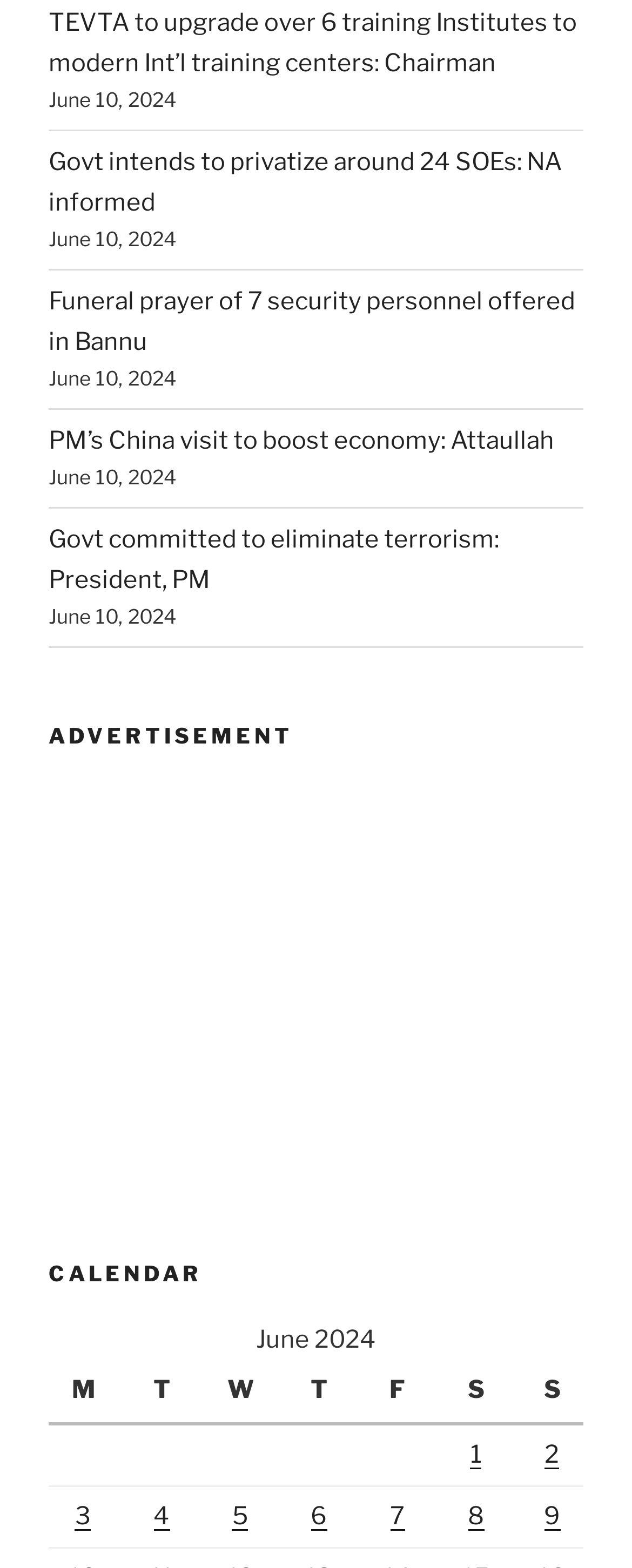Bounding box coordinates are specified in the format (top-left x, top-left y, bottom-right x, bottom-right y). All values are floating point numbers bounded between 0 and 1. Please provide the bounding box coordinate of the region this sentence describes: 7

[0.617, 0.958, 0.641, 0.976]